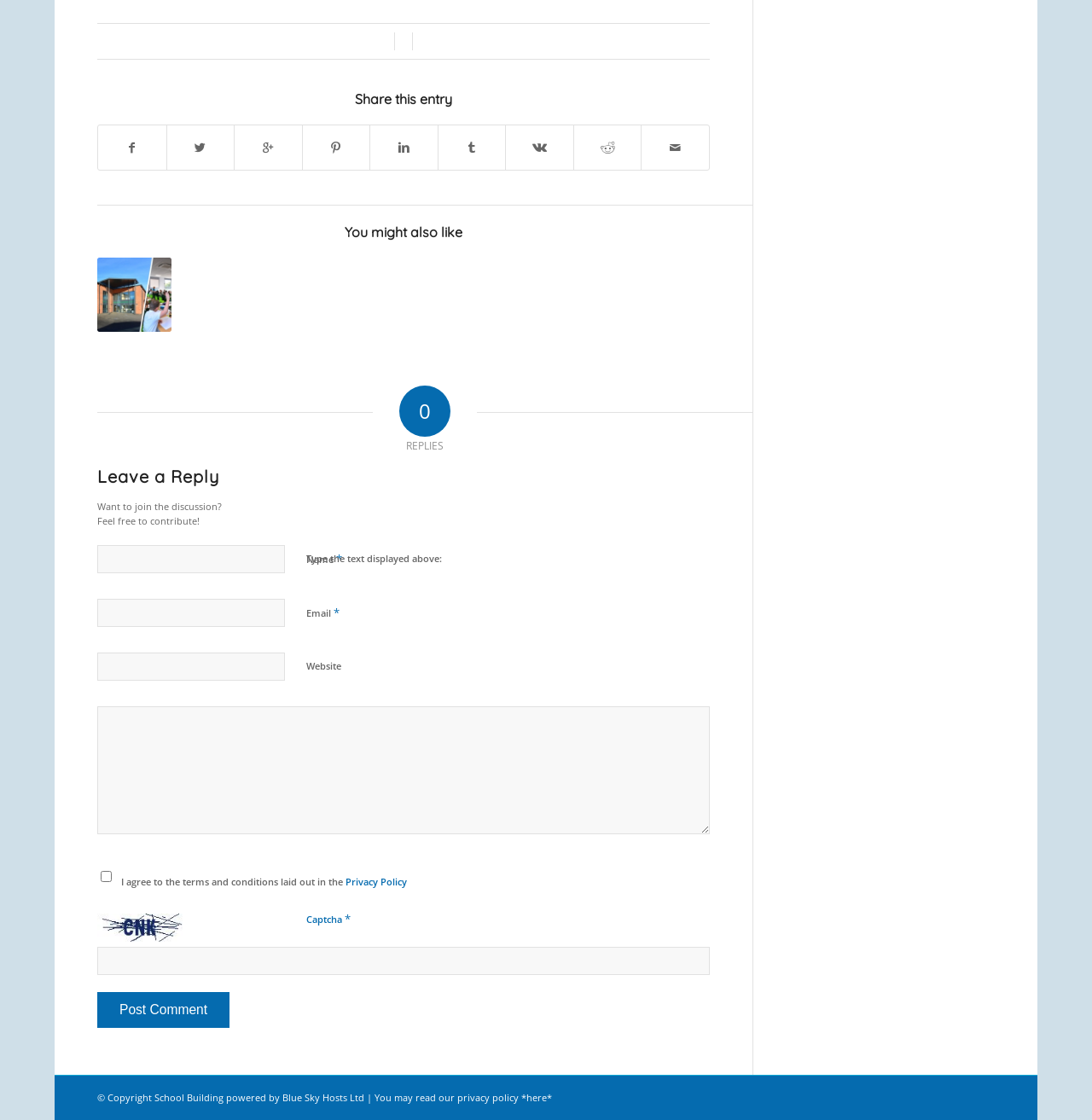Please specify the bounding box coordinates of the element that should be clicked to execute the given instruction: 'Click the 'Privacy Policy' link'. Ensure the coordinates are four float numbers between 0 and 1, expressed as [left, top, right, bottom].

[0.316, 0.782, 0.372, 0.793]